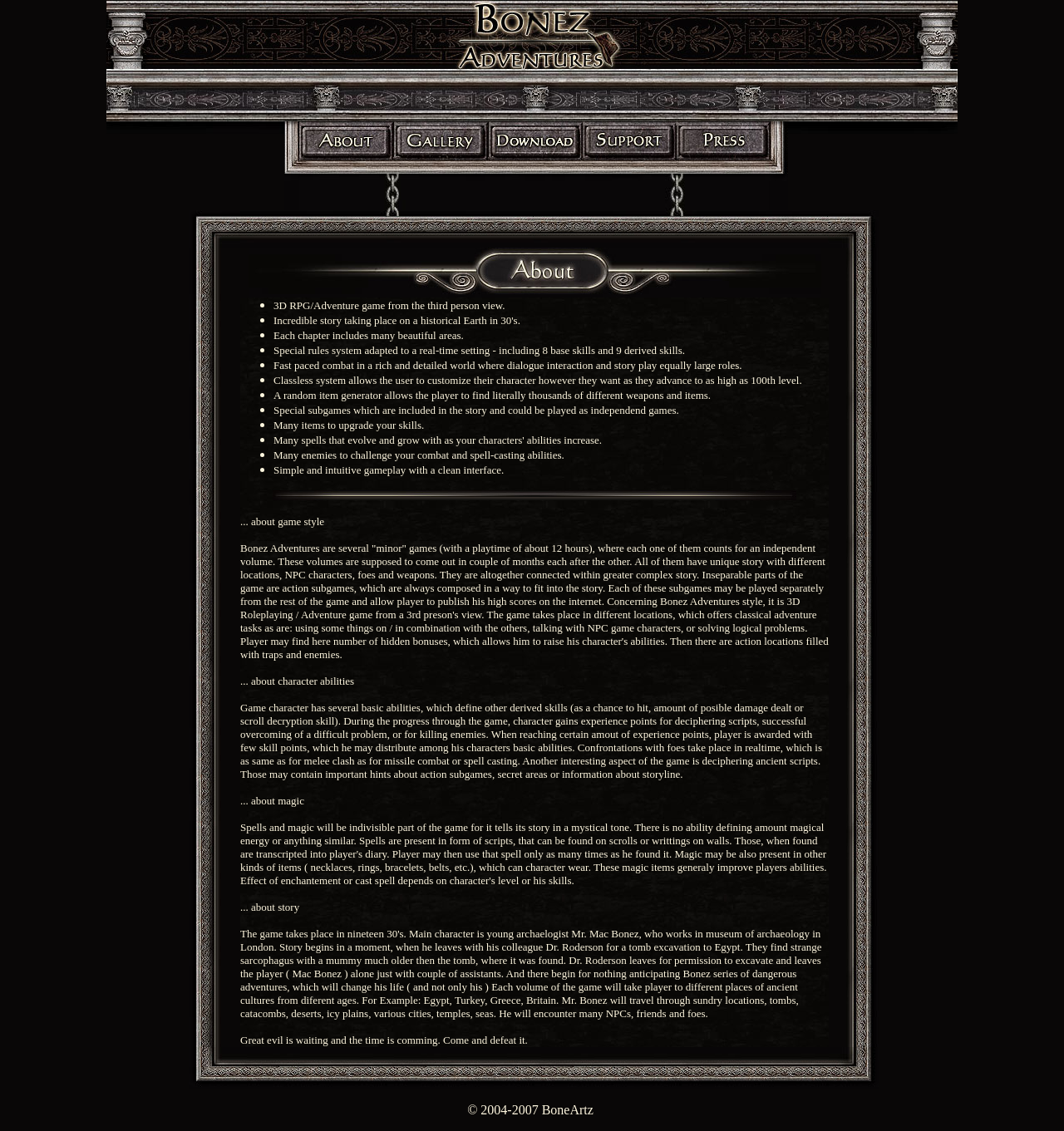Identify the bounding box coordinates for the UI element described as: "alt="Return to main page"". The coordinates should be provided as four floats between 0 and 1: [left, top, right, bottom].

[0.428, 0.051, 0.584, 0.063]